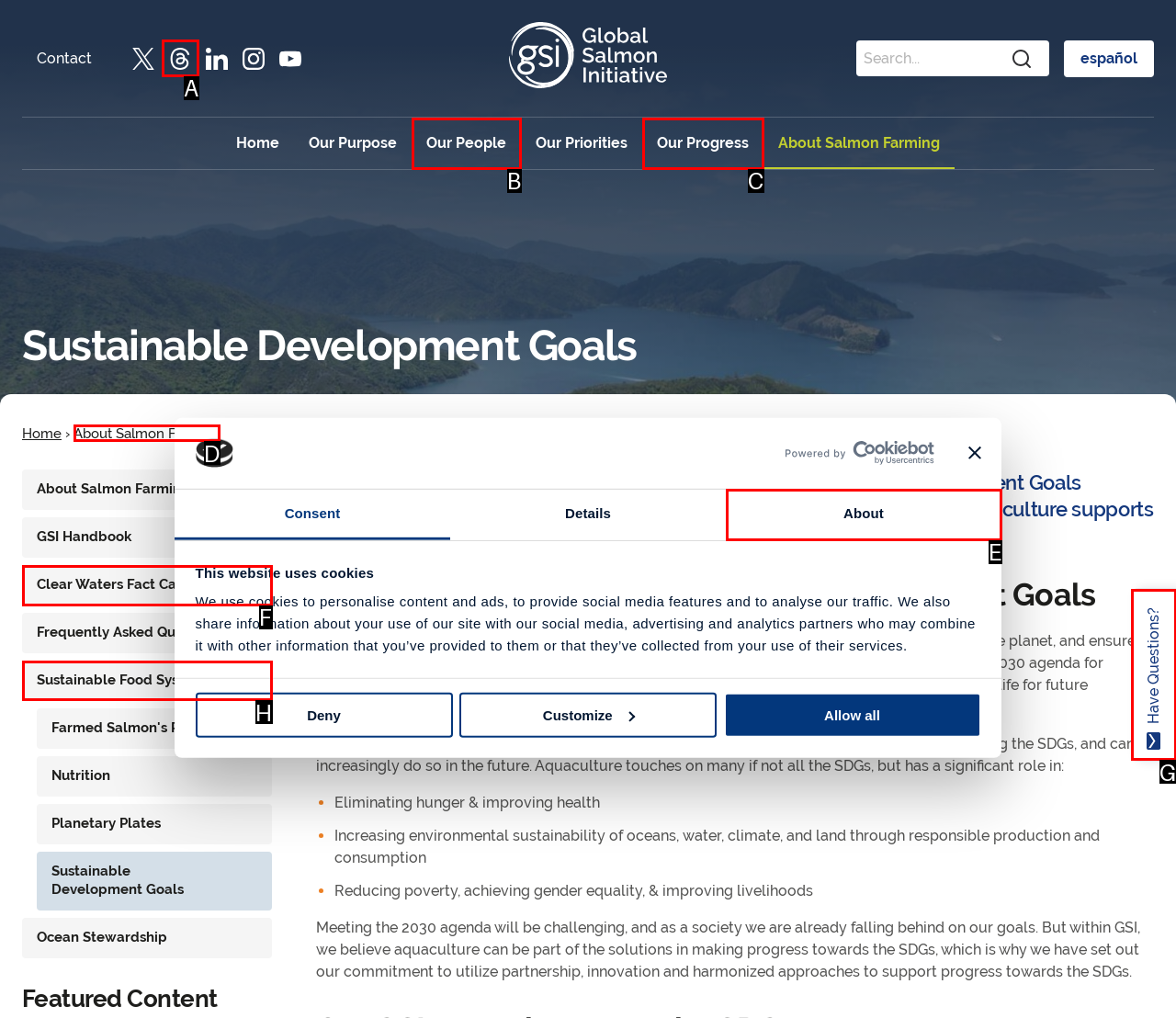Identify the correct option to click in order to accomplish the task: Click the 'Have Questions?' link Provide your answer with the letter of the selected choice.

G